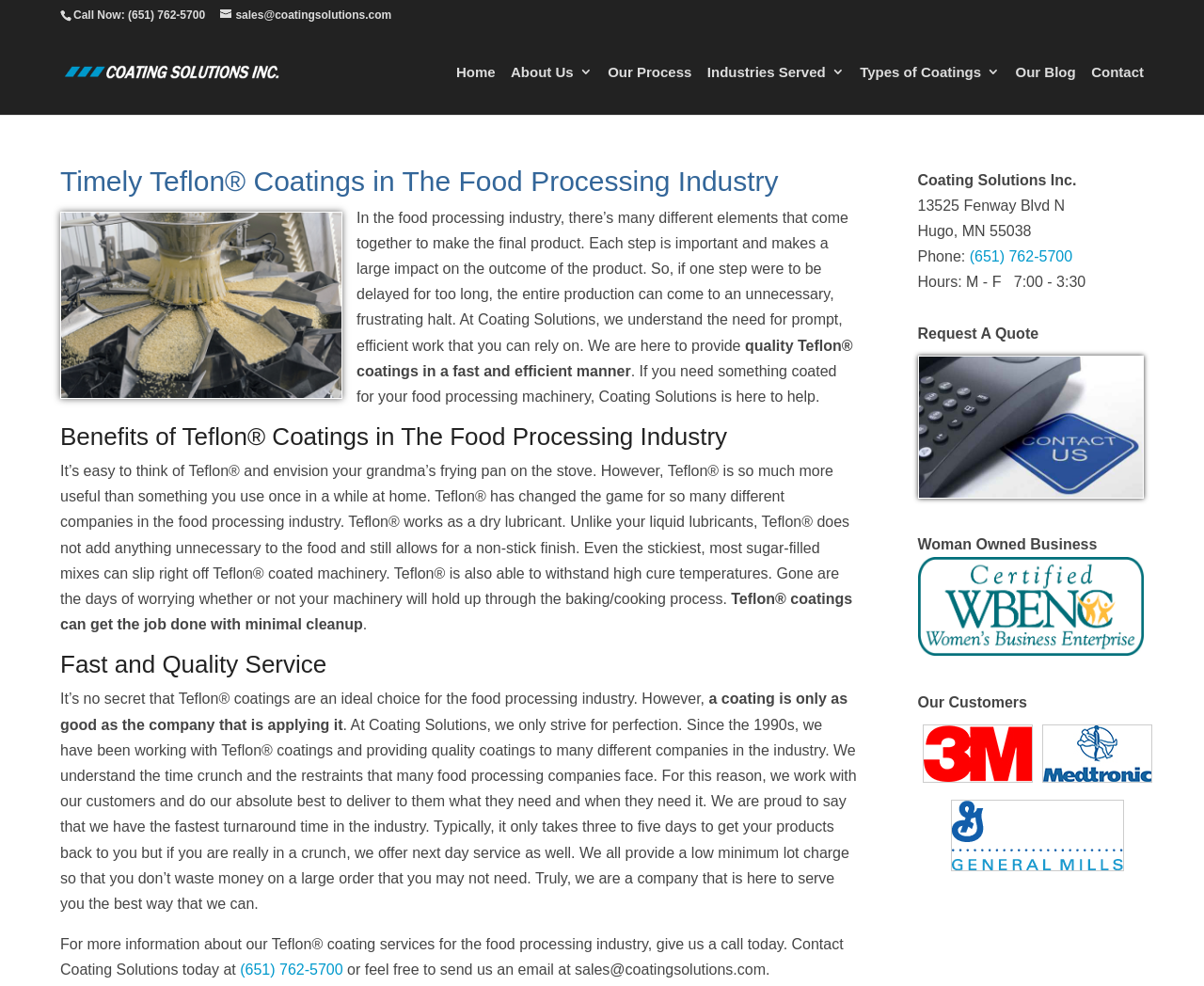Respond to the question below with a concise word or phrase:
What type of coatings does the company provide?

Teflon coatings